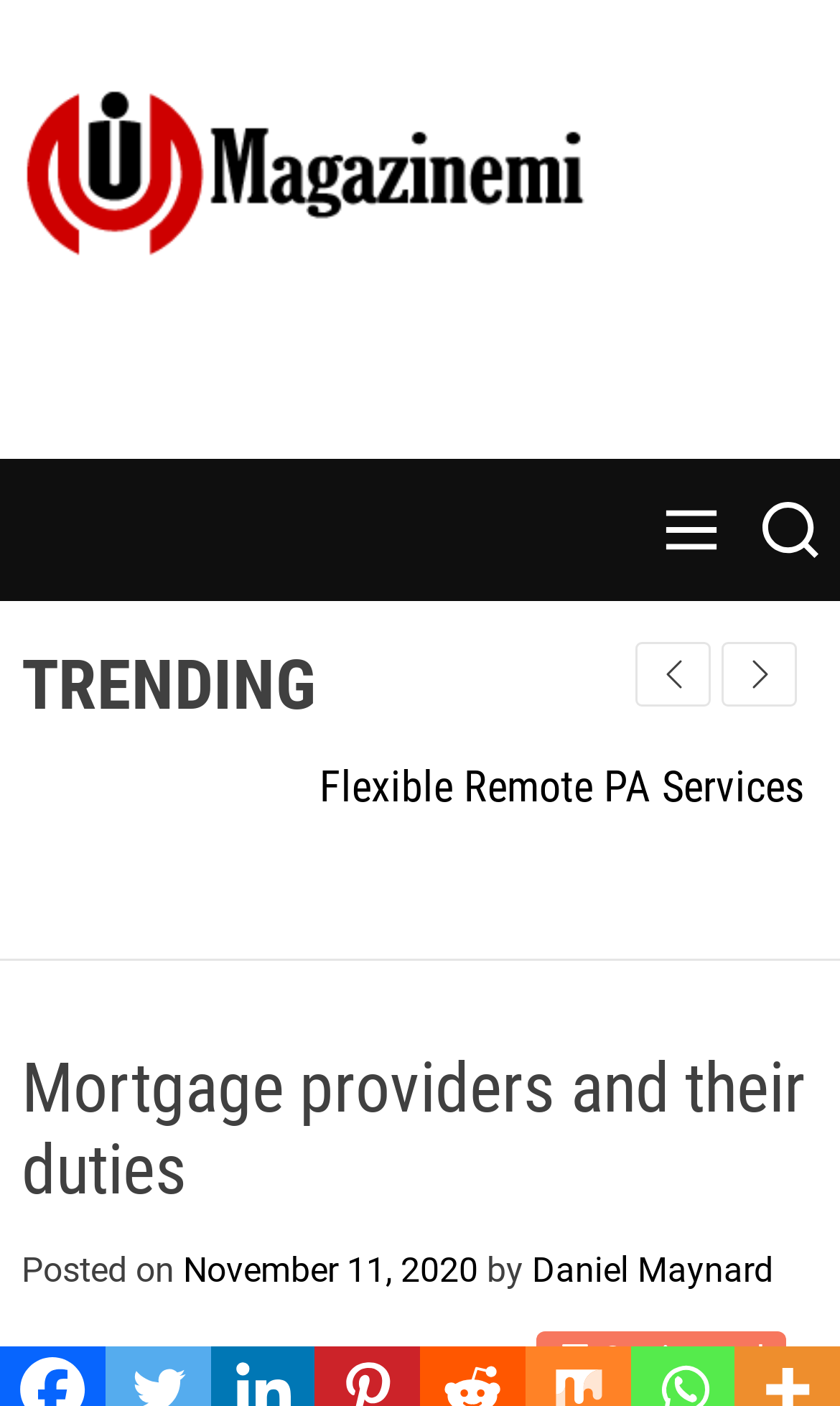Identify the bounding box coordinates of the clickable region to carry out the given instruction: "Open the menu".

[0.79, 0.357, 0.856, 0.397]